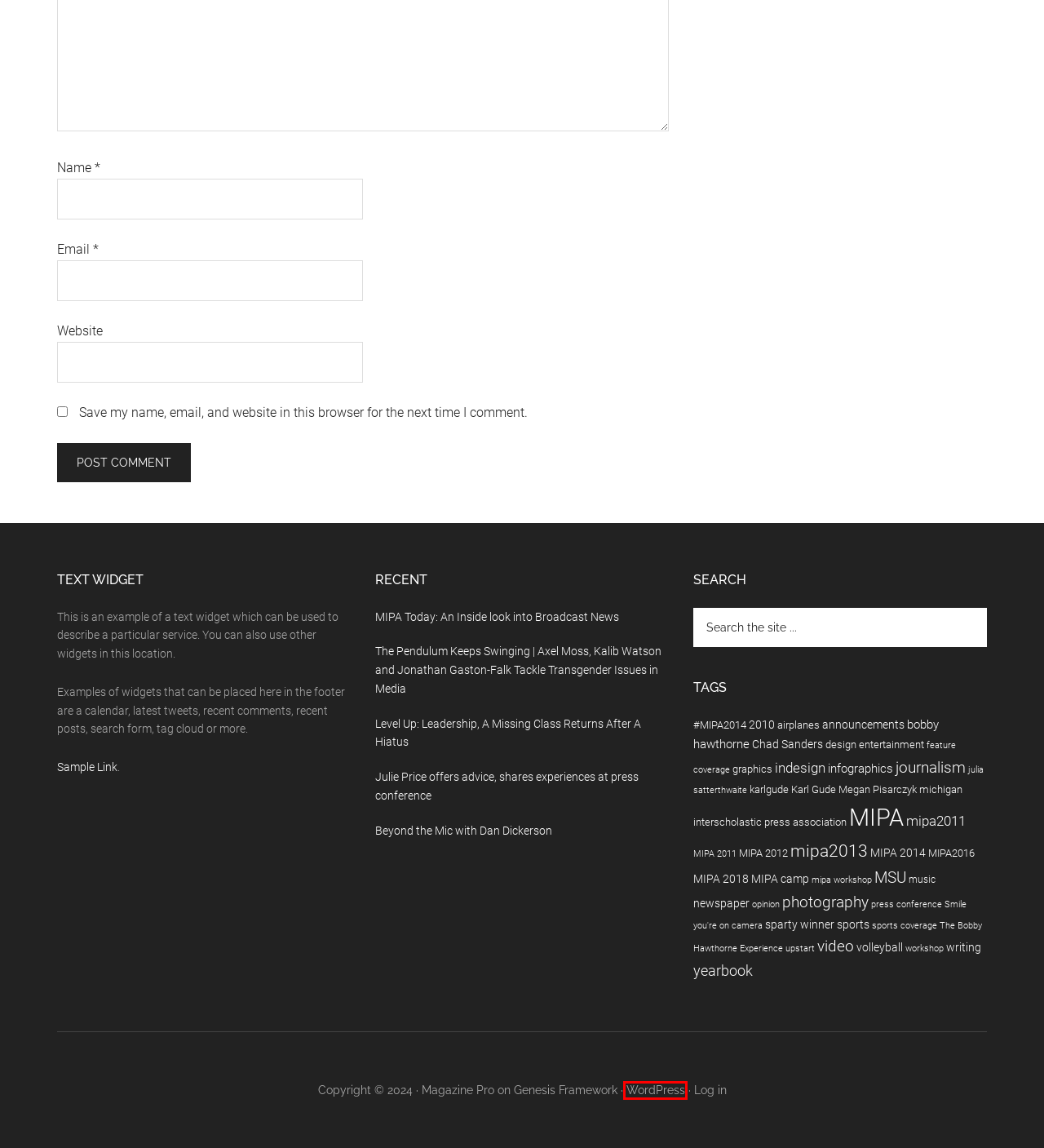Examine the screenshot of a webpage with a red bounding box around an element. Then, select the webpage description that best represents the new page after clicking the highlighted element. Here are the descriptions:
A. Beyond the Mic with Dan Dickerson
B. WordPress Themes by StudioPress
C. Log In ‹ The Upstart — WordPress
D. Megan Pisarczyk
E. Blog Tool, Publishing Platform, and CMS – WordPress.org
F. MIPA Today: An Inside look into Broadcast News
G. Magazine Pro Theme - StudioPress
H. Managing Editor of East Lansing Info holds Press Conference at Michigan State University for MIPA

E